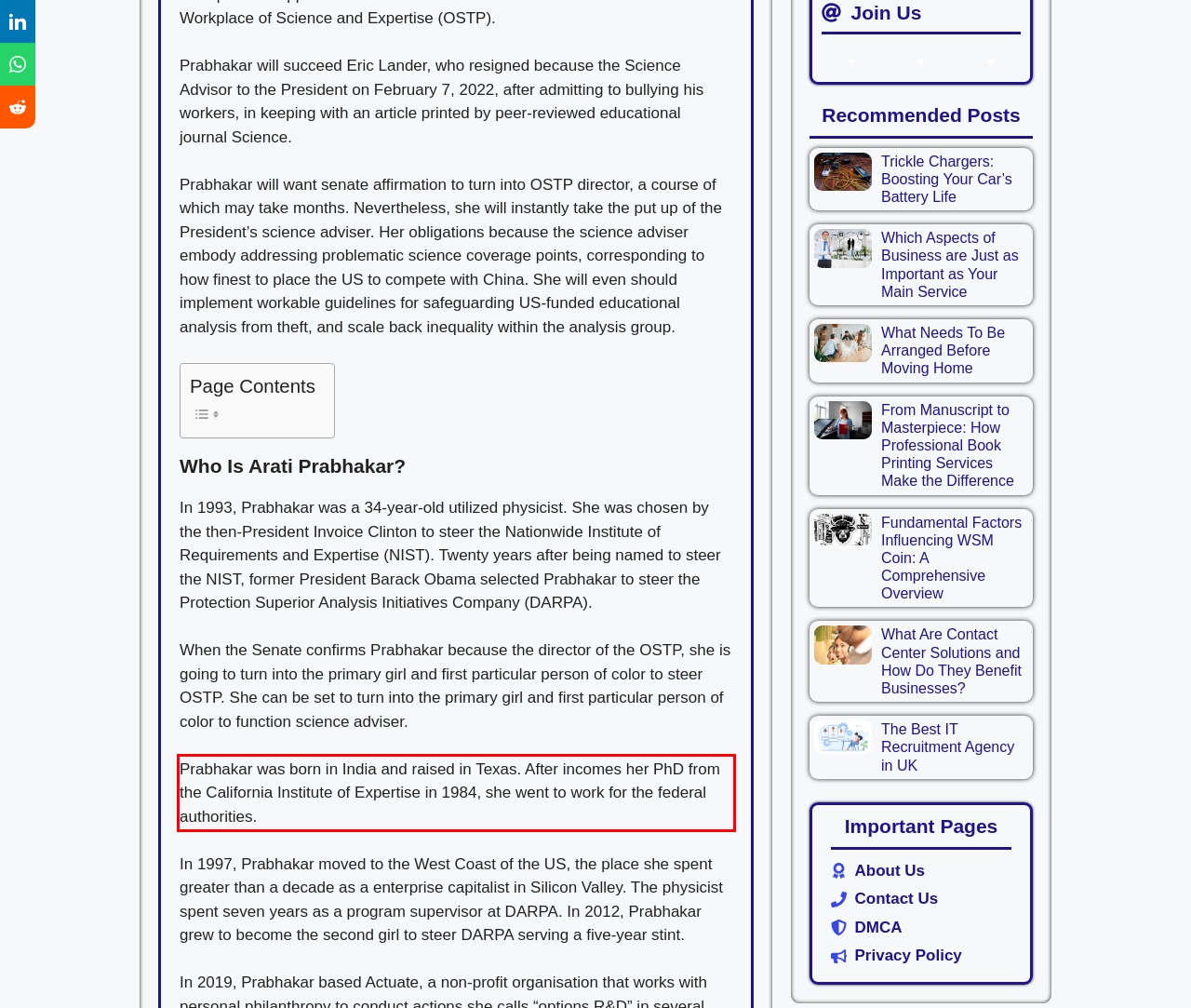Using the provided screenshot of a webpage, recognize and generate the text found within the red rectangle bounding box.

Prabhakar was born in India and raised in Texas. After incomes her PhD from the California Institute of Expertise in 1984, she went to work for the federal authorities.